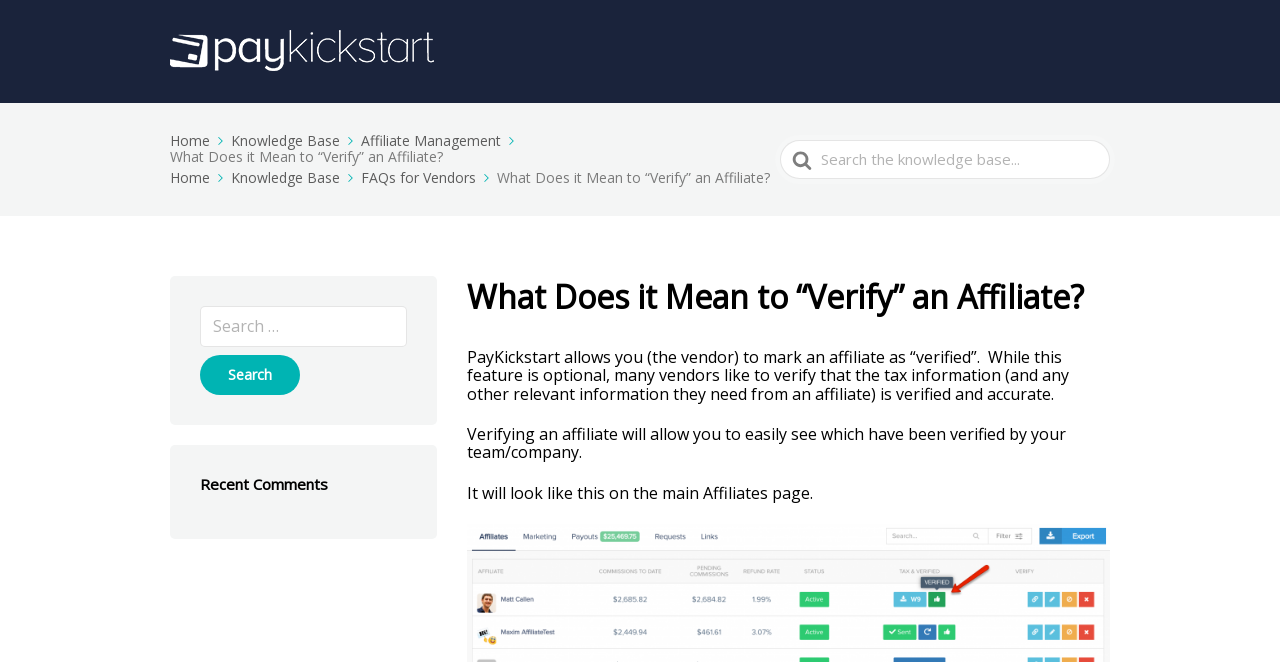Highlight the bounding box coordinates of the element you need to click to perform the following instruction: "click on Affiliate Management."

[0.282, 0.198, 0.405, 0.227]